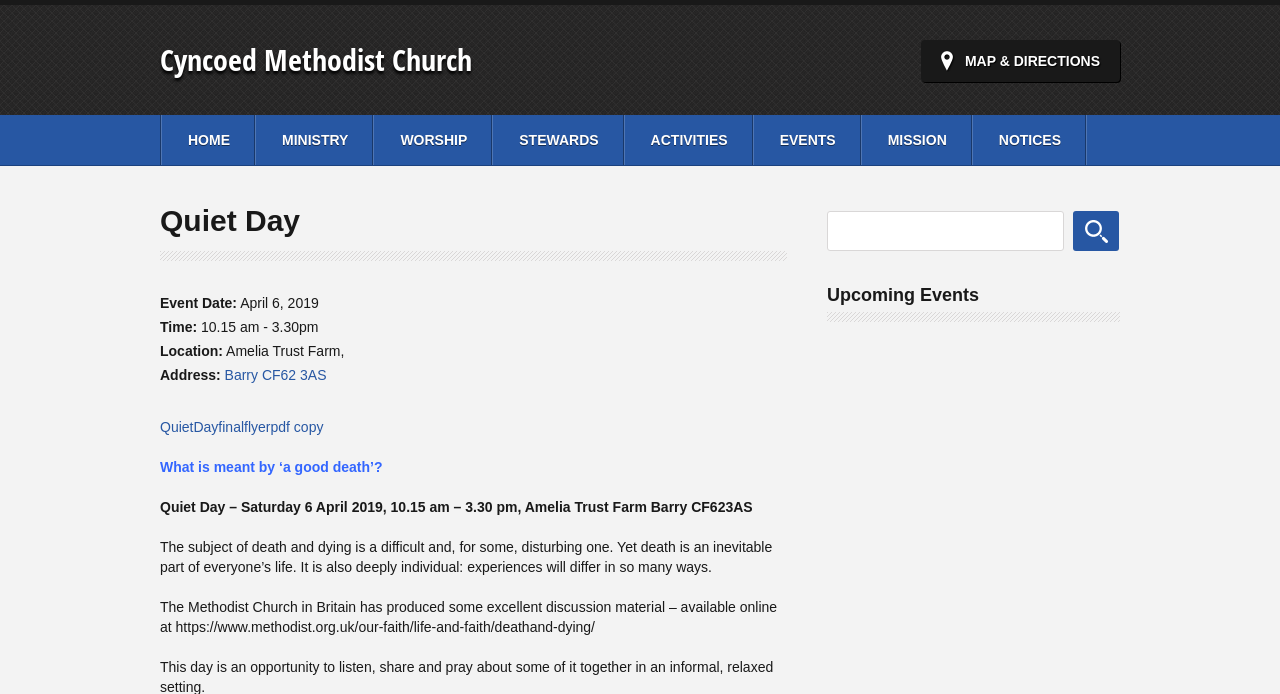Using the description: "Home", determine the UI element's bounding box coordinates. Ensure the coordinates are in the format of four float numbers between 0 and 1, i.e., [left, top, right, bottom].

[0.125, 0.166, 0.2, 0.238]